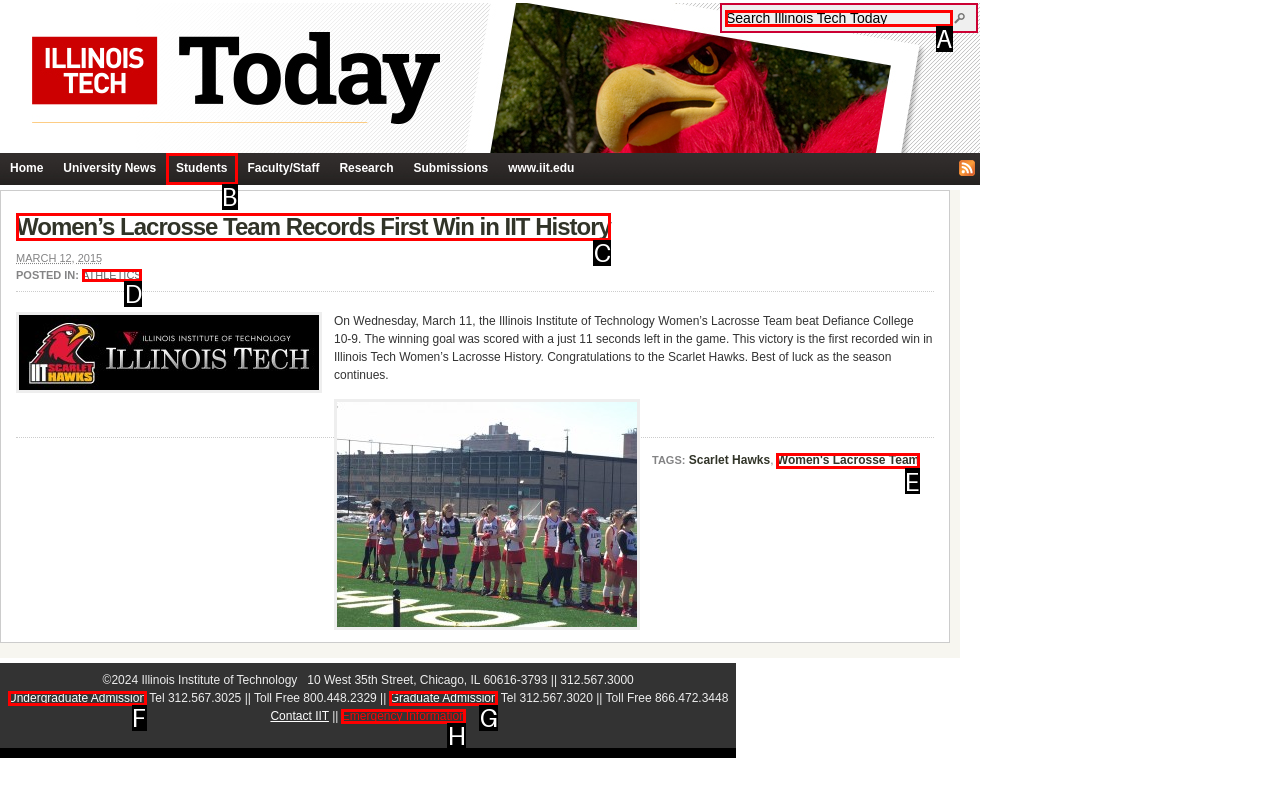Choose the HTML element you need to click to achieve the following task: Search Illinois Tech Today
Respond with the letter of the selected option from the given choices directly.

A